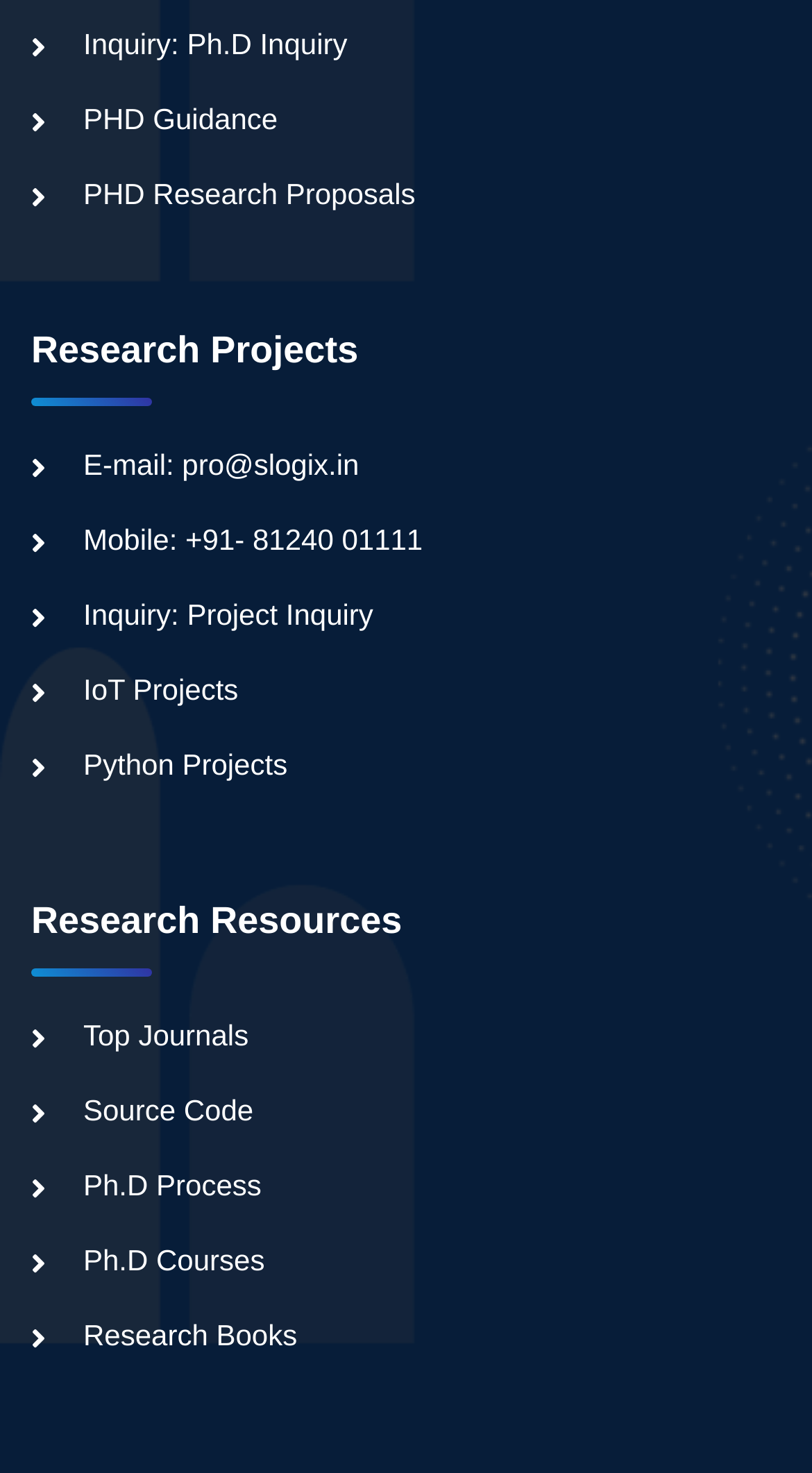How to inquire about Ph.D?
Could you give a comprehensive explanation in response to this question?

I found the way to inquire about Ph.D by looking at the links on the webpage, specifically the one with the OCR text 'Inquiry: Ph.D Inquiry' which is located at the coordinates [0.038, 0.018, 0.428, 0.041].